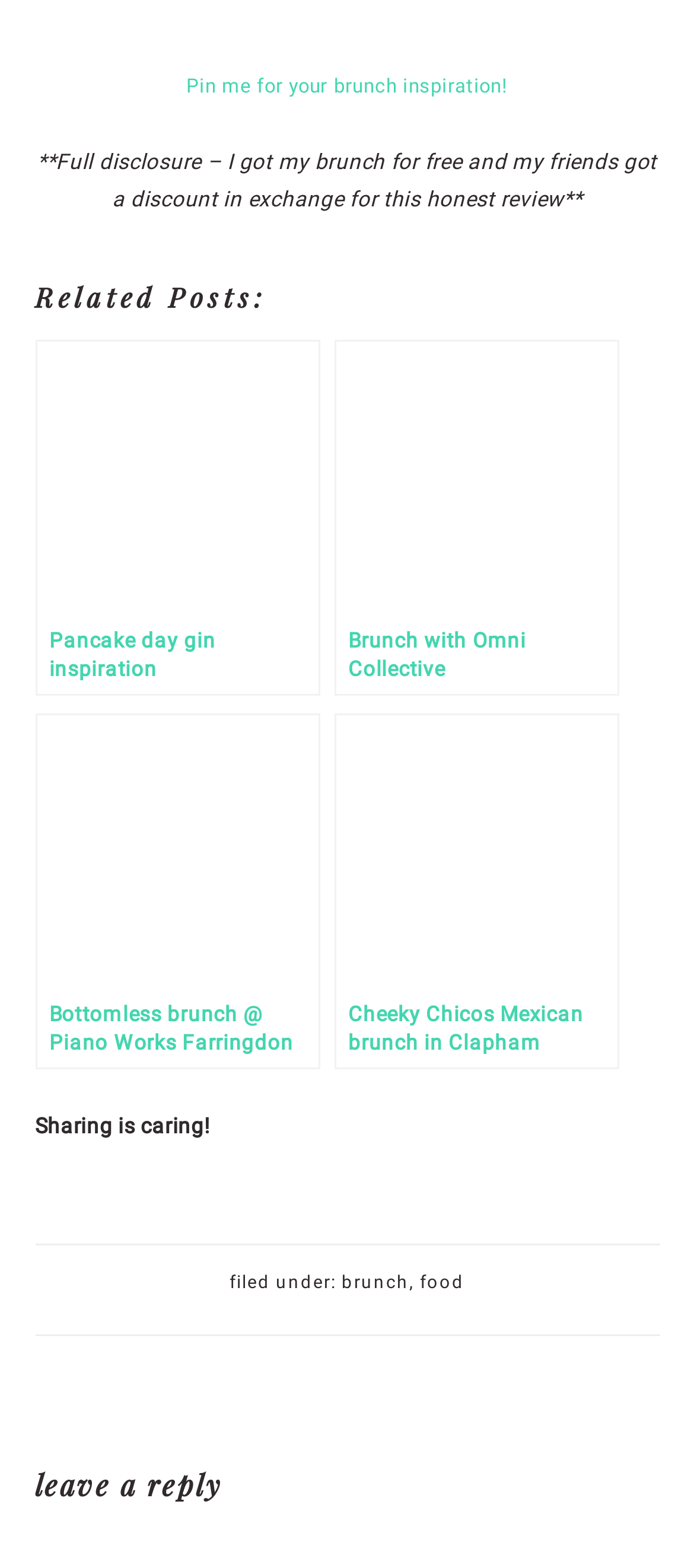Please identify the bounding box coordinates of the element's region that needs to be clicked to fulfill the following instruction: "Click on the Pinterest image". The bounding box coordinates should consist of four float numbers between 0 and 1, i.e., [left, top, right, bottom].

[0.05, 0.023, 0.95, 0.039]